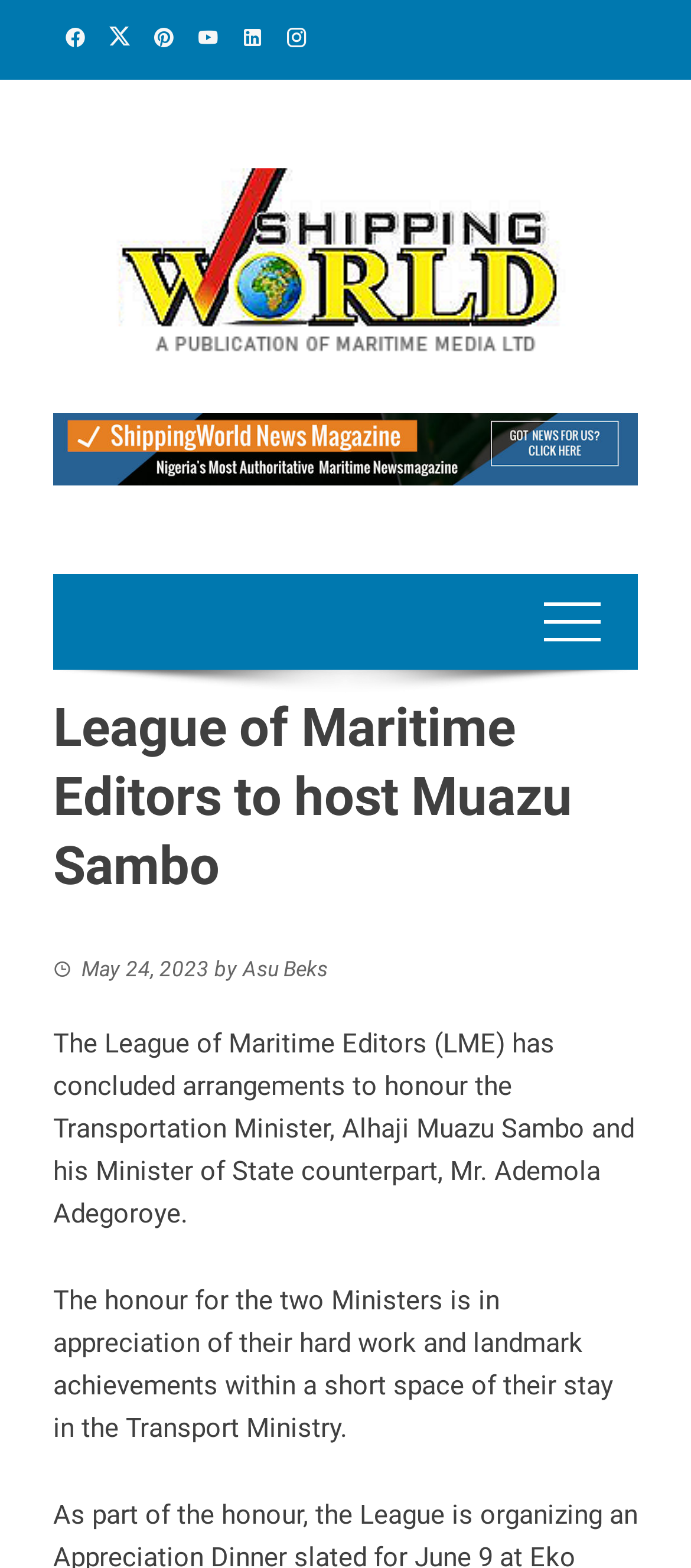Detail the webpage's structure and highlights in your description.

The webpage appears to be a news article from Shipping World News Magazine. At the top left, there are six social media links, each represented by an icon. To the right of these links, there is a logo for Shipping World News Magazine. Below the logo, there is a large advertisement banner that spans most of the width of the page.

The main content of the page is a news article with the title "League of Maritime Editors to host Muazu Sambo" in a large font. Below the title, there is a timestamp indicating that the article was published on May 24, 2023, by Asu Beks. The article itself is a short paragraph that describes the League of Maritime Editors' plan to honor the Transportation Minister, Alhaji Muazu Sambo, and his Minister of State counterpart, Mr. Ademola Adegoroye, for their achievements in the Transport Ministry.

At the very bottom of the page, there is a shadow image that spans the full width of the page.